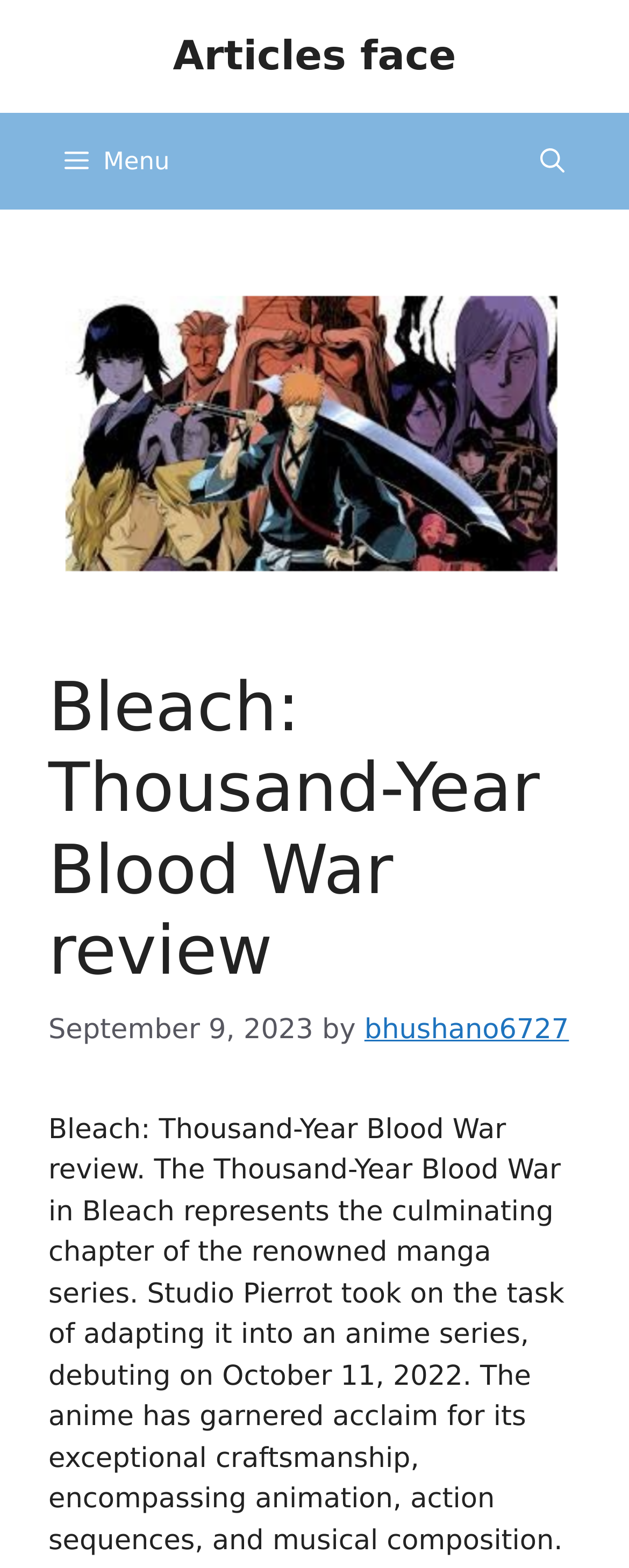When did the anime series debut?
From the details in the image, answer the question comprehensively.

I found the debut date of the anime series by reading the article text, which mentions that the anime series debuted on October 11, 2022.